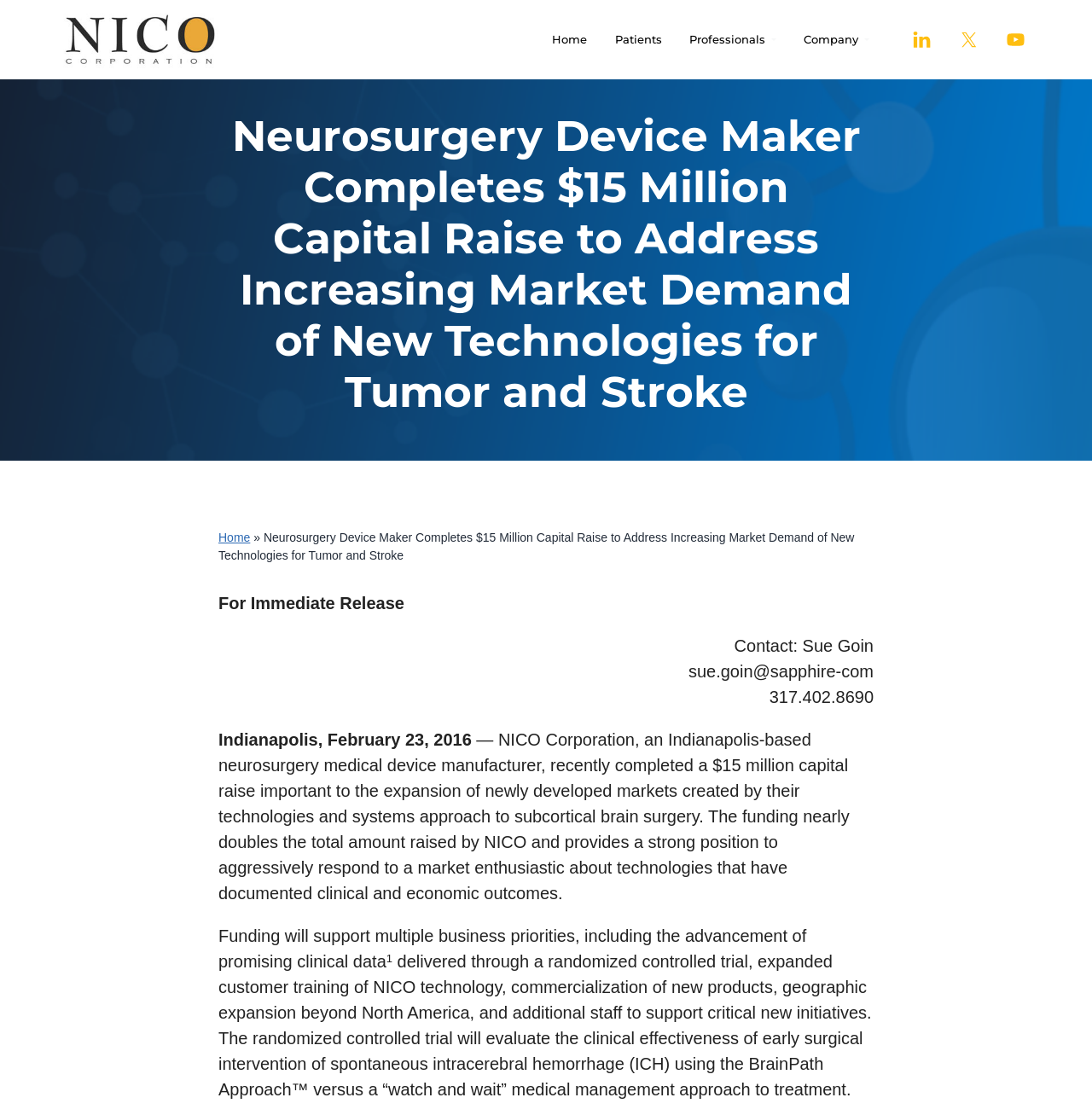Locate and generate the text content of the webpage's heading.

Neurosurgery Device Maker Completes $15 Million Capital Raise to Address Increasing Market Demand of New Technologies for Tumor and Stroke